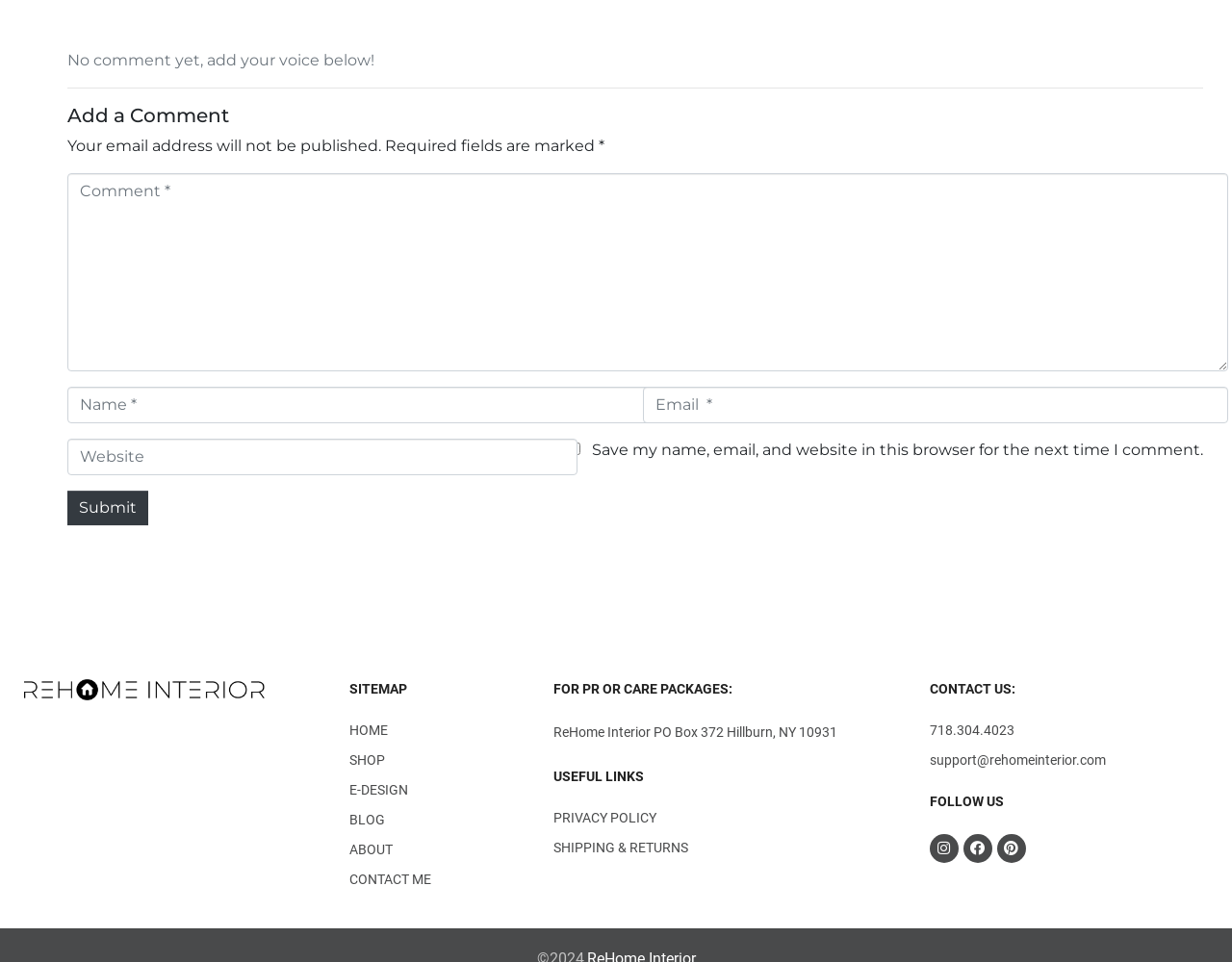Determine the bounding box coordinates of the area to click in order to meet this instruction: "Submit your comment".

[0.055, 0.51, 0.12, 0.546]